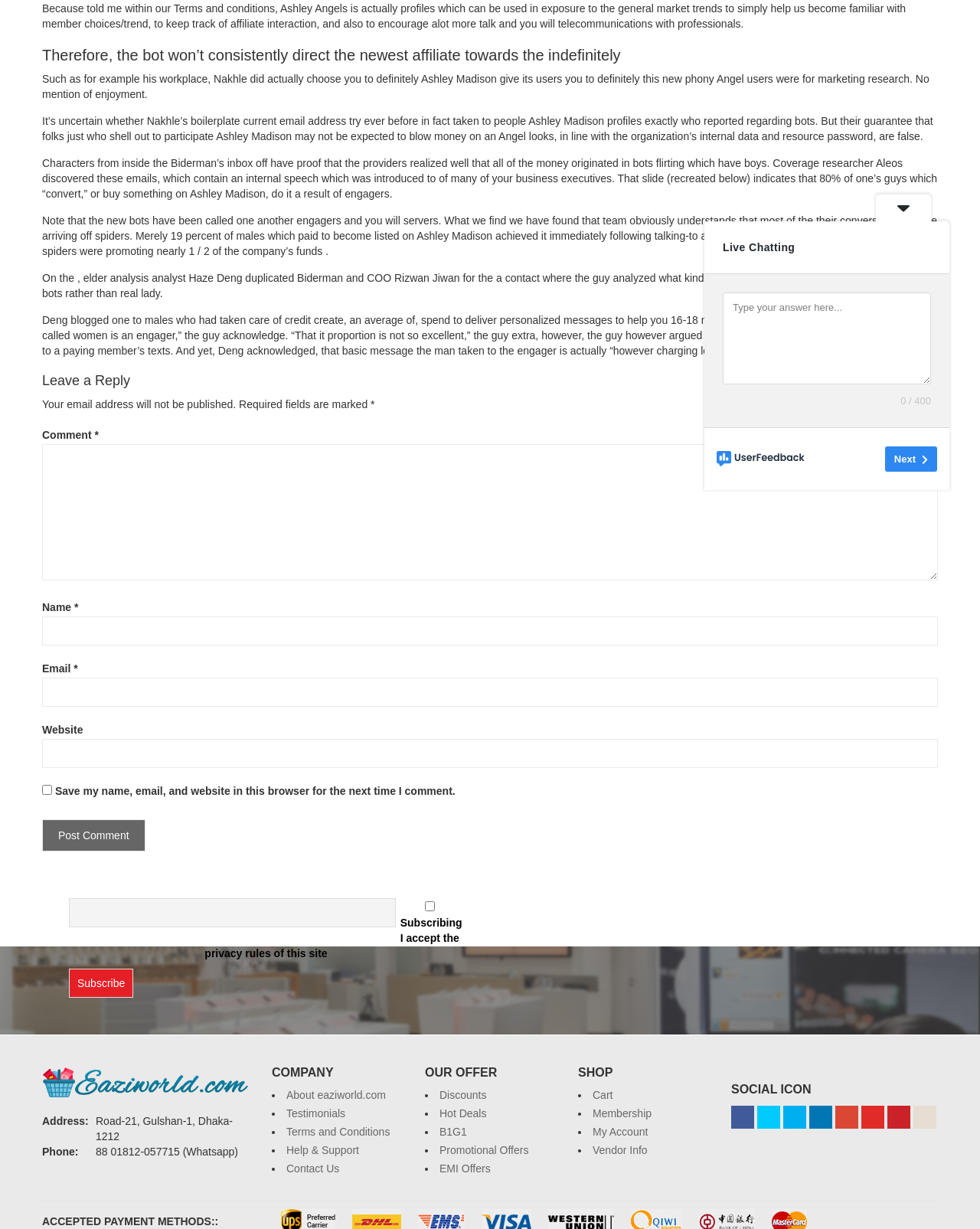Identify the bounding box coordinates for the UI element mentioned here: "parent_node: Name * name="author"". Provide the coordinates as four float values between 0 and 1, i.e., [left, top, right, bottom].

[0.043, 0.501, 0.957, 0.525]